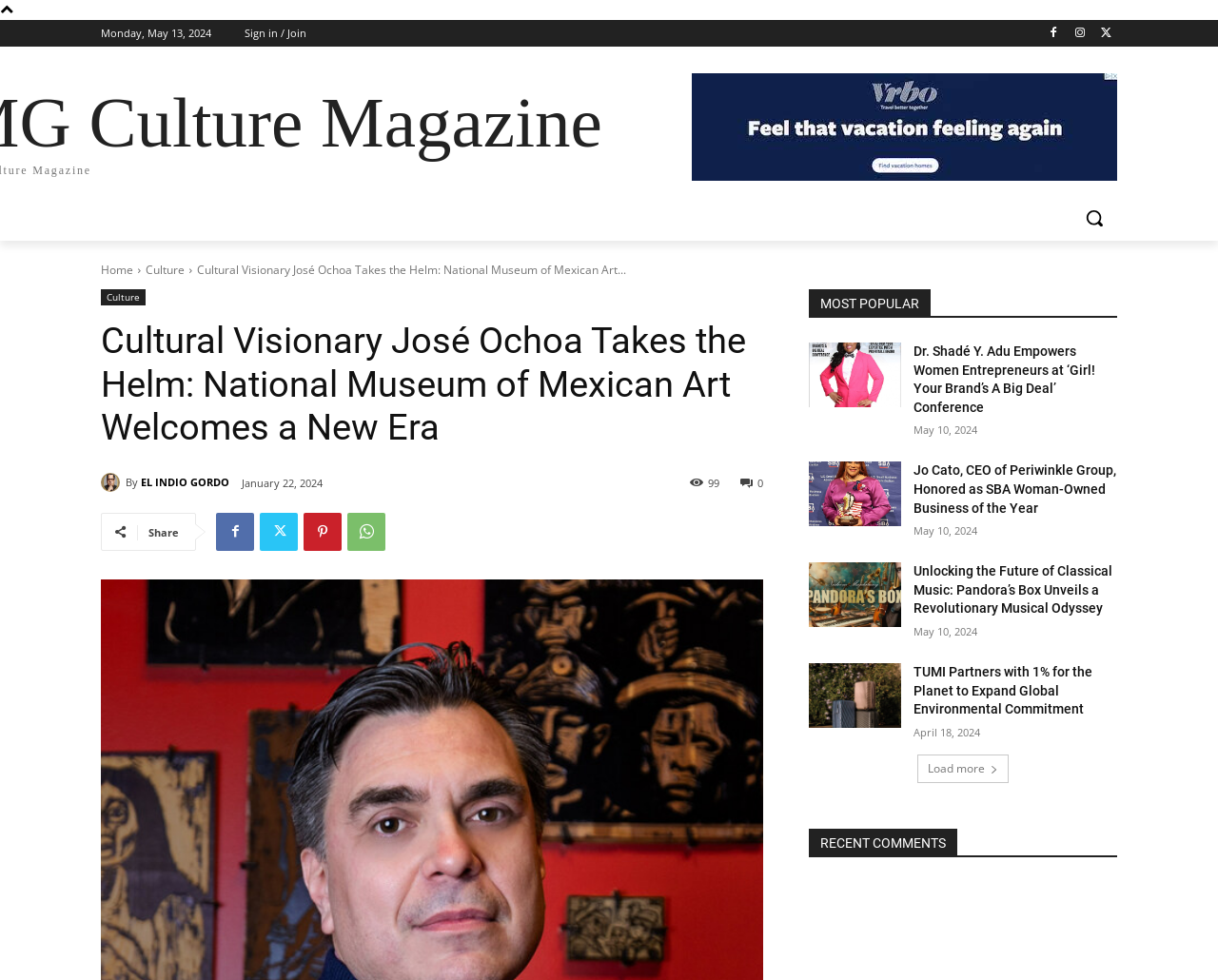Please identify the bounding box coordinates of the clickable element to fulfill the following instruction: "Share". The coordinates should be four float numbers between 0 and 1, i.e., [left, top, right, bottom].

[0.122, 0.536, 0.147, 0.55]